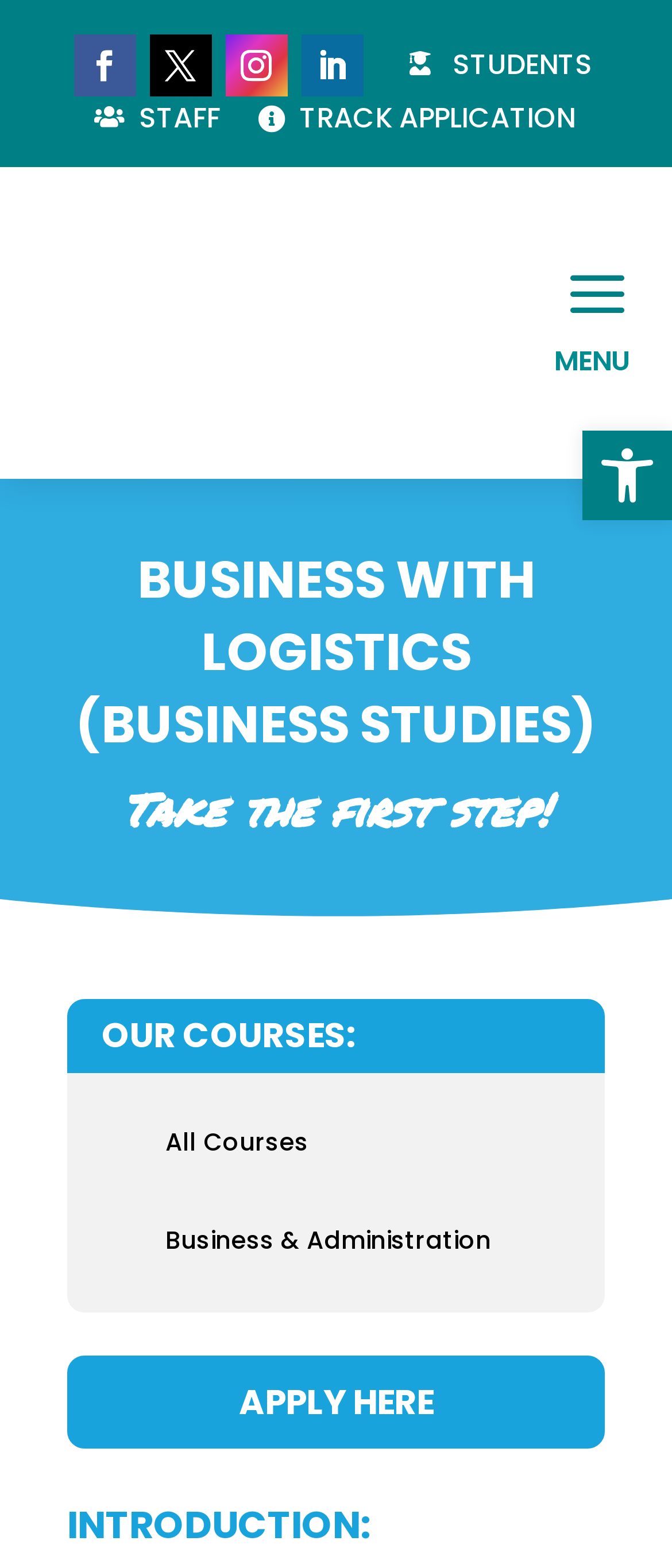Please determine the bounding box coordinates of the area that needs to be clicked to complete this task: 'Call the phone number'. The coordinates must be four float numbers between 0 and 1, formatted as [left, top, right, bottom].

None